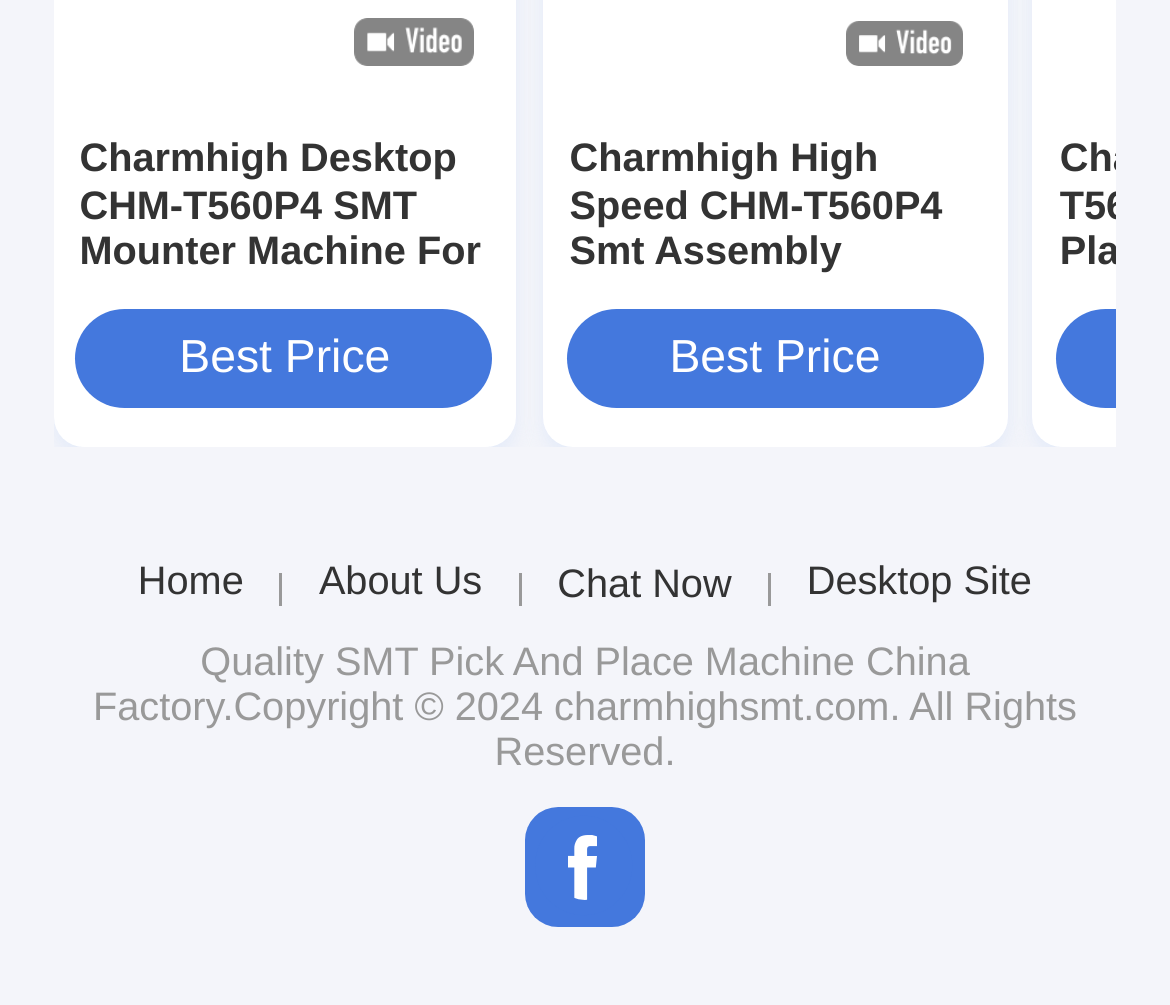What is the company's copyright year?
Answer with a single word or phrase by referring to the visual content.

2024